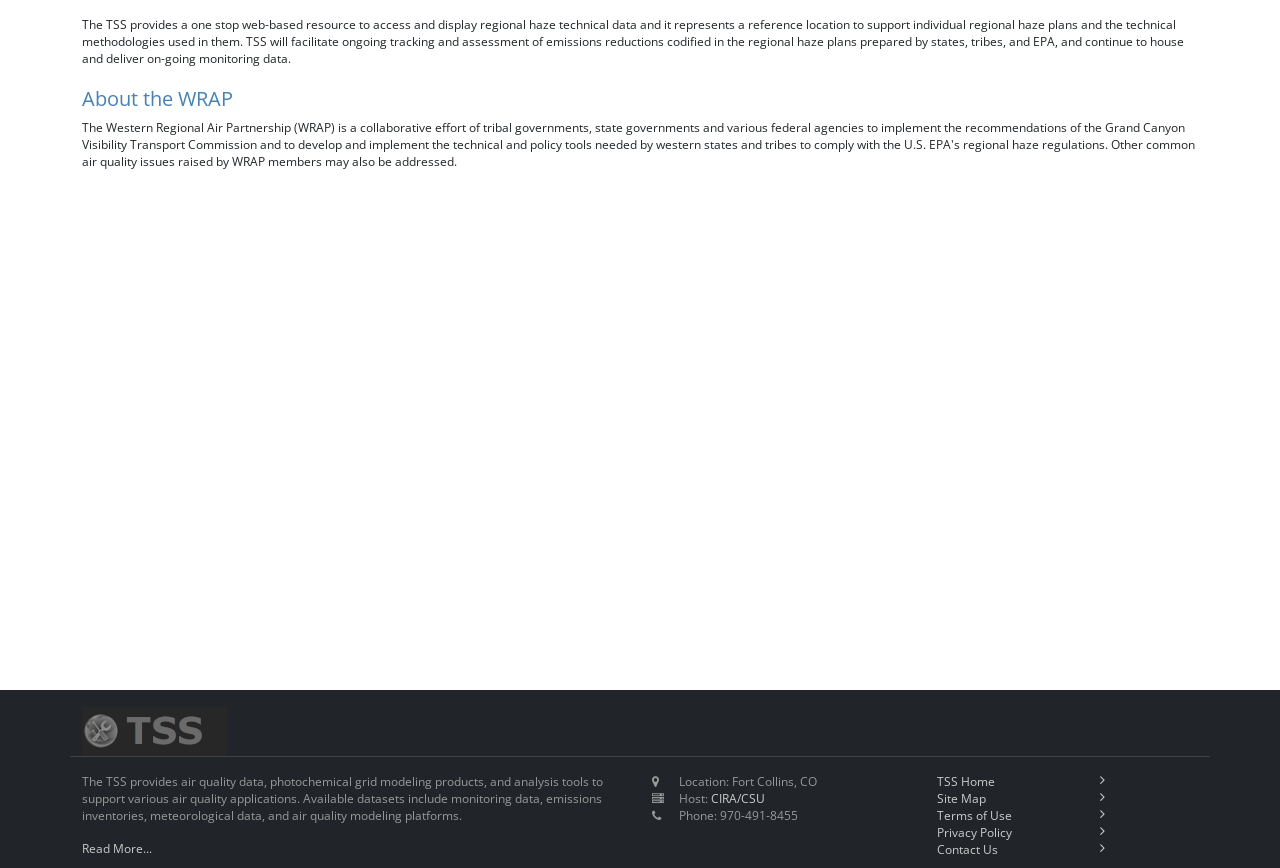What is the phone number provided?
Ensure your answer is thorough and detailed.

The phone number is provided in the text 'Phone: 970-491-8455' which is placed below the 'About the WRAP' section.